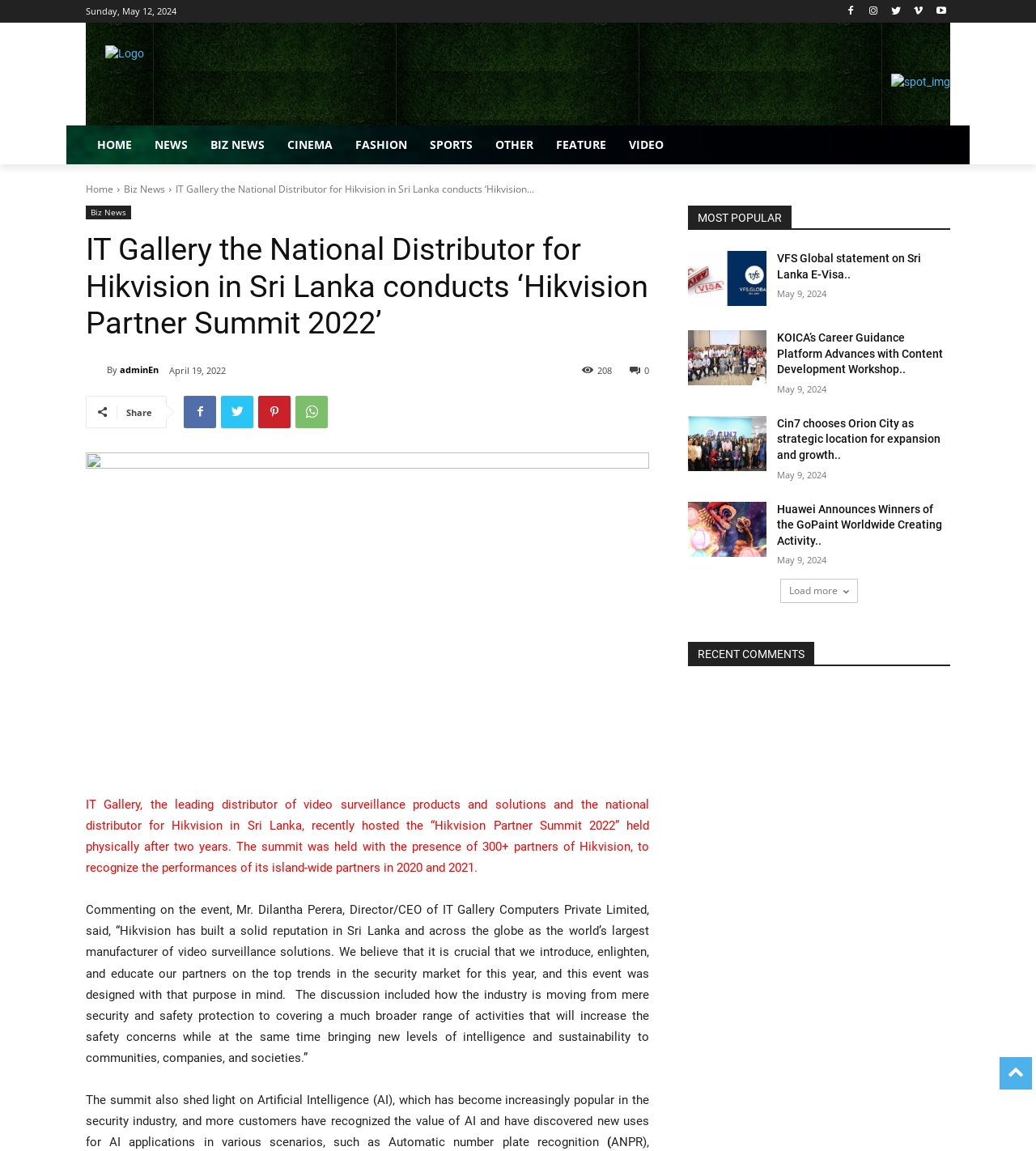Find the bounding box coordinates of the element's region that should be clicked in order to follow the given instruction: "View the Hikvision Partner Summit 2022 article". The coordinates should consist of four float numbers between 0 and 1, i.e., [left, top, right, bottom].

[0.083, 0.201, 0.627, 0.297]